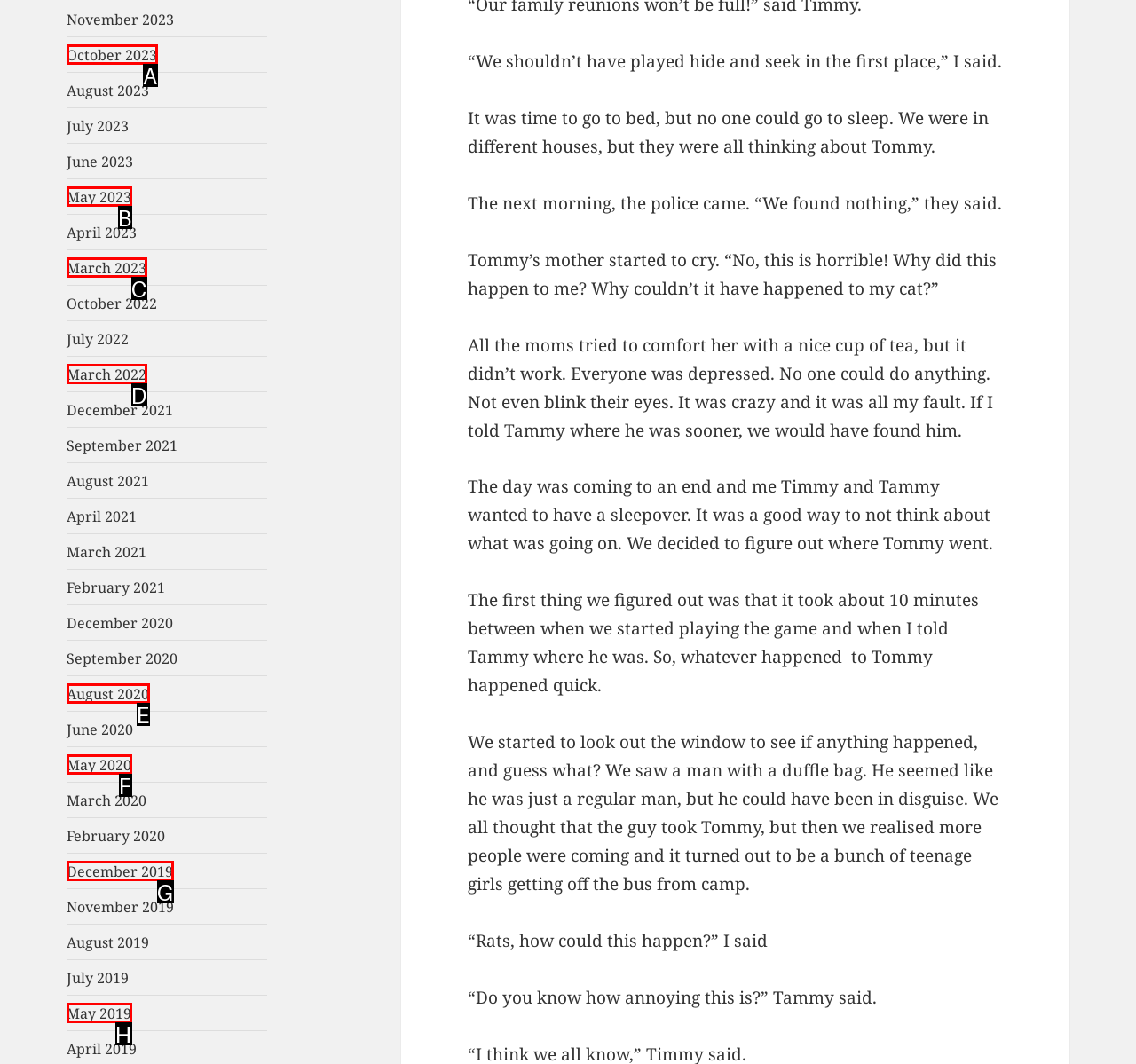Using the provided description: May 2020, select the most fitting option and return its letter directly from the choices.

F